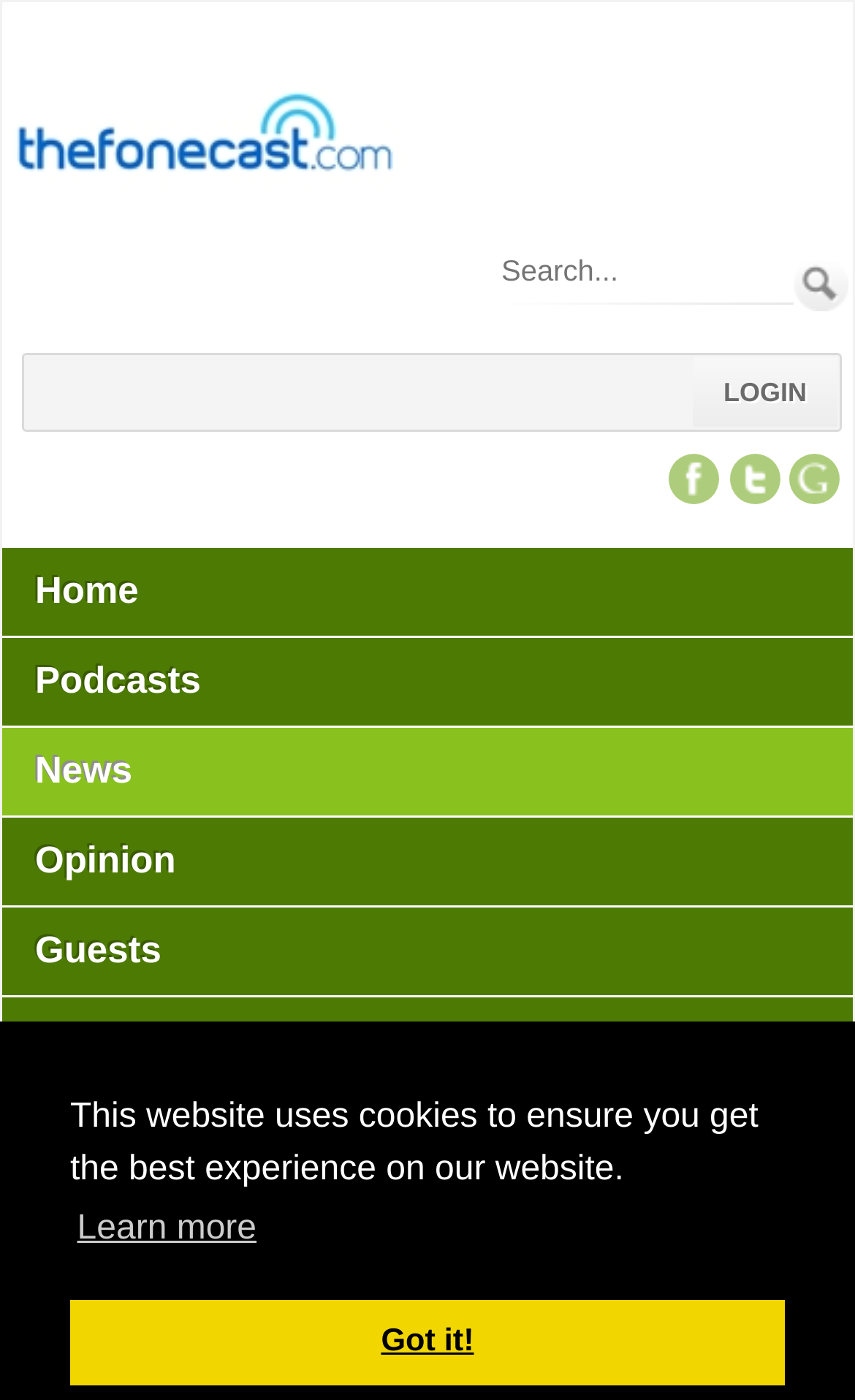Could you determine the bounding box coordinates of the clickable element to complete the instruction: "Check insurance options"? Provide the coordinates as four float numbers between 0 and 1, i.e., [left, top, right, bottom].

None